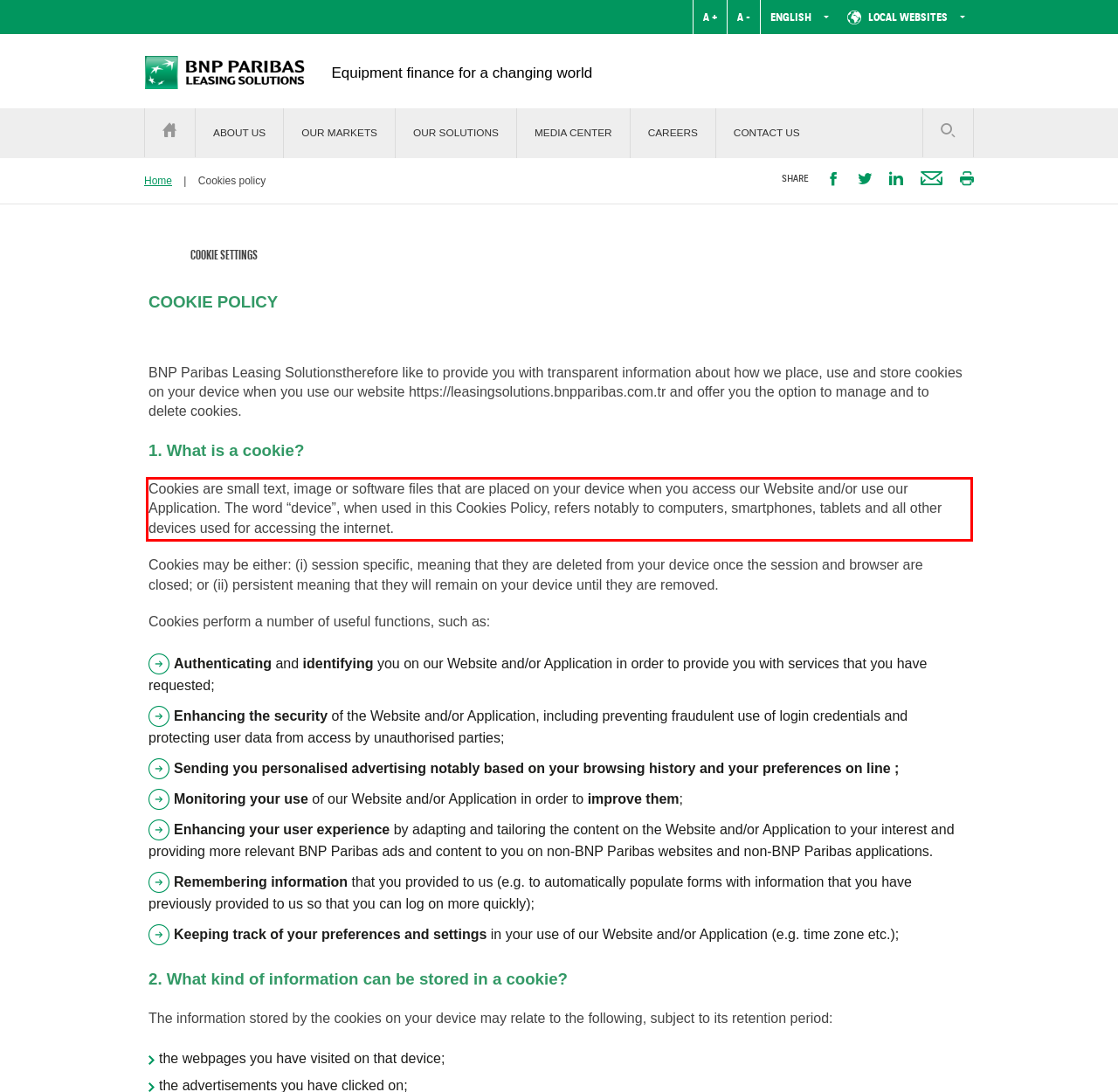Given a webpage screenshot with a red bounding box, perform OCR to read and deliver the text enclosed by the red bounding box.

Cookies are small text, image or software files that are placed on your device when you access our Website and/or use our Application. The word “device”, when used in this Cookies Policy, refers notably to computers, smartphones, tablets and all other devices used for accessing the internet.